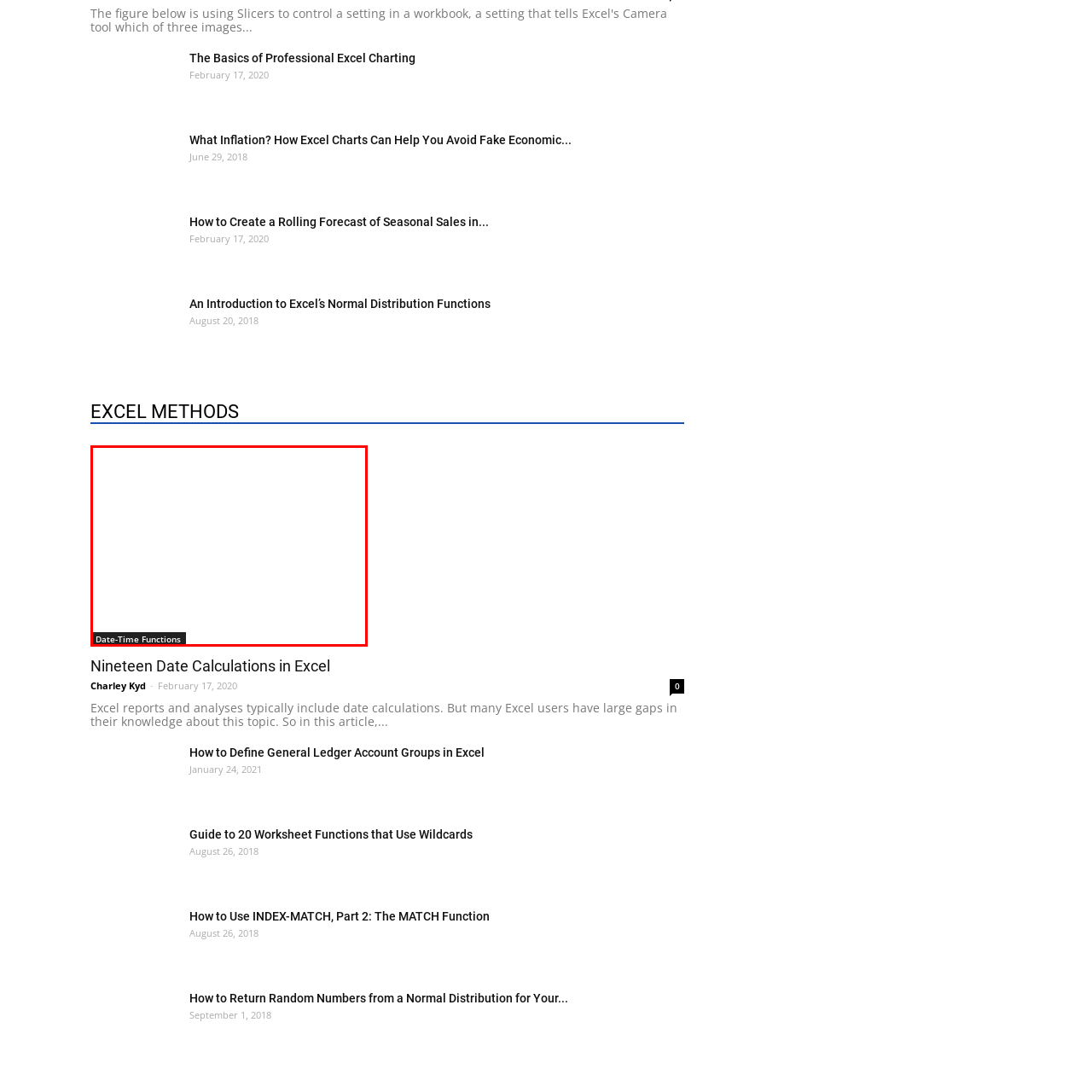What is the purpose of mastering date-time functions?
Observe the image marked by the red bounding box and generate a detailed answer to the question.

According to the caption, mastering date-time functions can enhance efficiency in creating reports and analyses in Excel, implying that these functions are crucial for effective data manipulation and analysis.